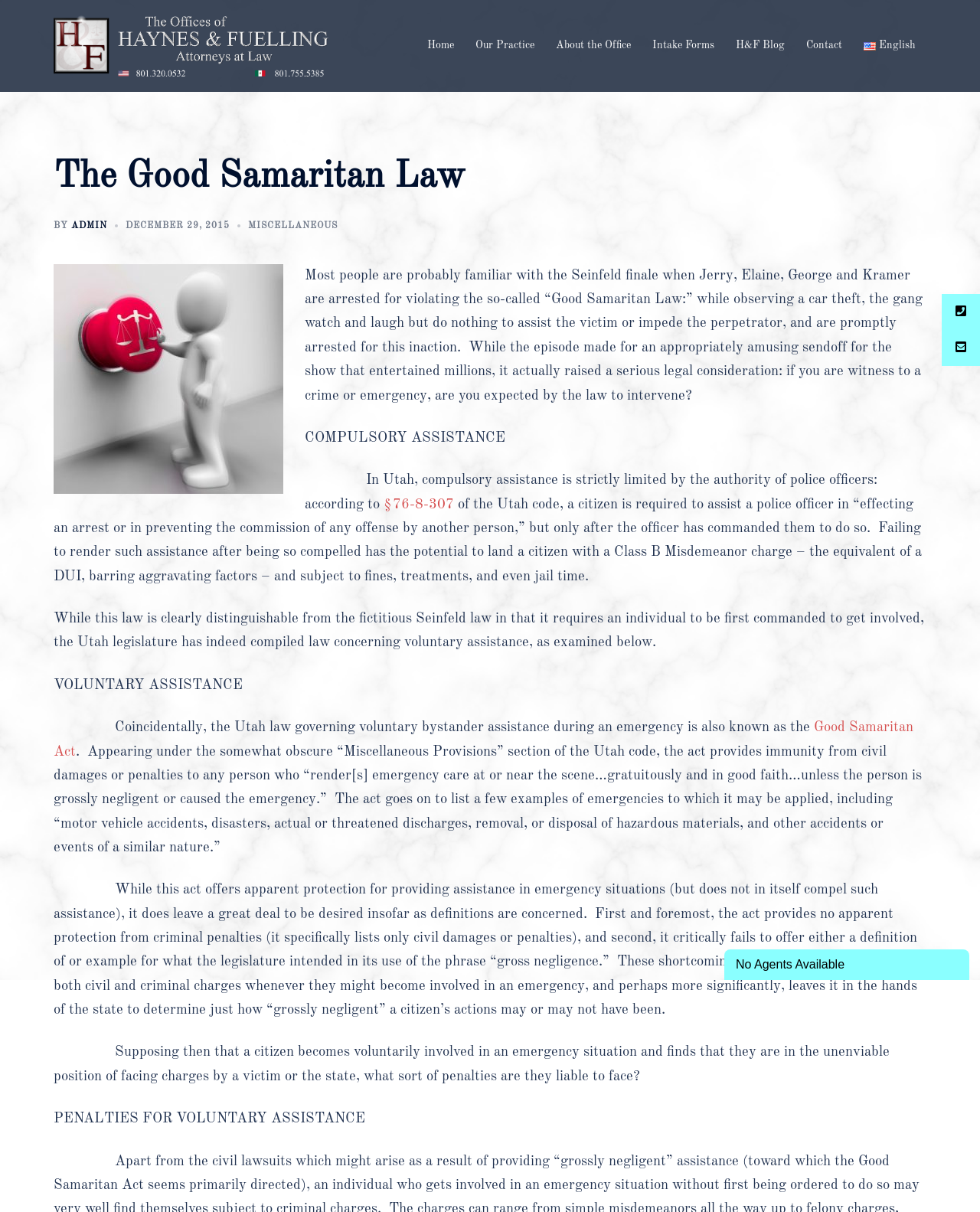Could you determine the bounding box coordinates of the clickable element to complete the instruction: "Click the 'The Office of Haynes & Fuelling' link"? Provide the coordinates as four float numbers between 0 and 1, i.e., [left, top, right, bottom].

[0.055, 0.033, 0.336, 0.043]